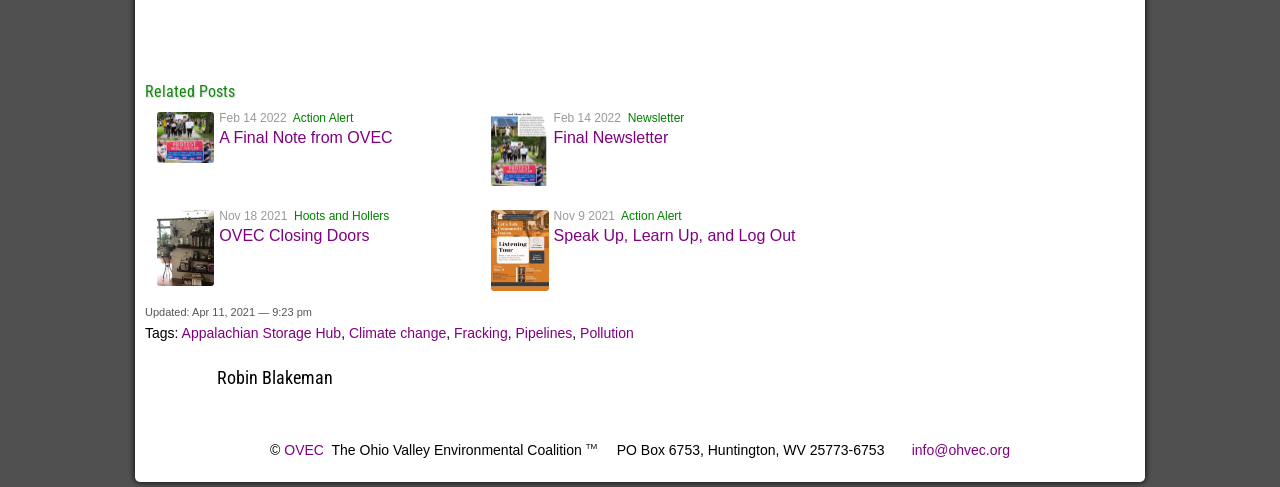Determine the bounding box coordinates of the clickable element necessary to fulfill the instruction: "Contact OVEC through 'info@ohvec.org'". Provide the coordinates as four float numbers within the 0 to 1 range, i.e., [left, top, right, bottom].

[0.712, 0.907, 0.789, 0.94]